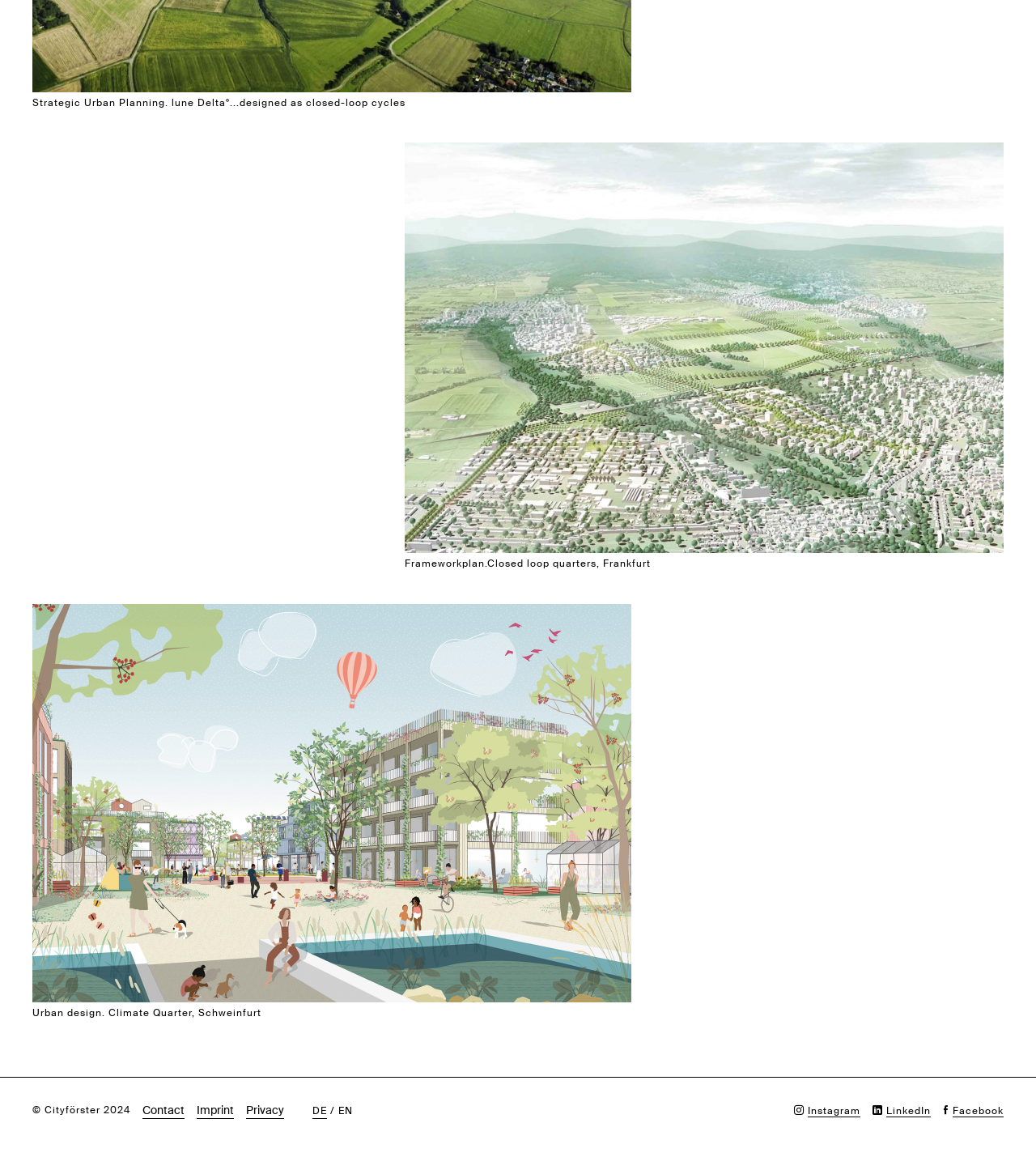Find the bounding box coordinates corresponding to the UI element with the description: "Privacy". The coordinates should be formatted as [left, top, right, bottom], with values as floats between 0 and 1.

[0.238, 0.952, 0.274, 0.967]